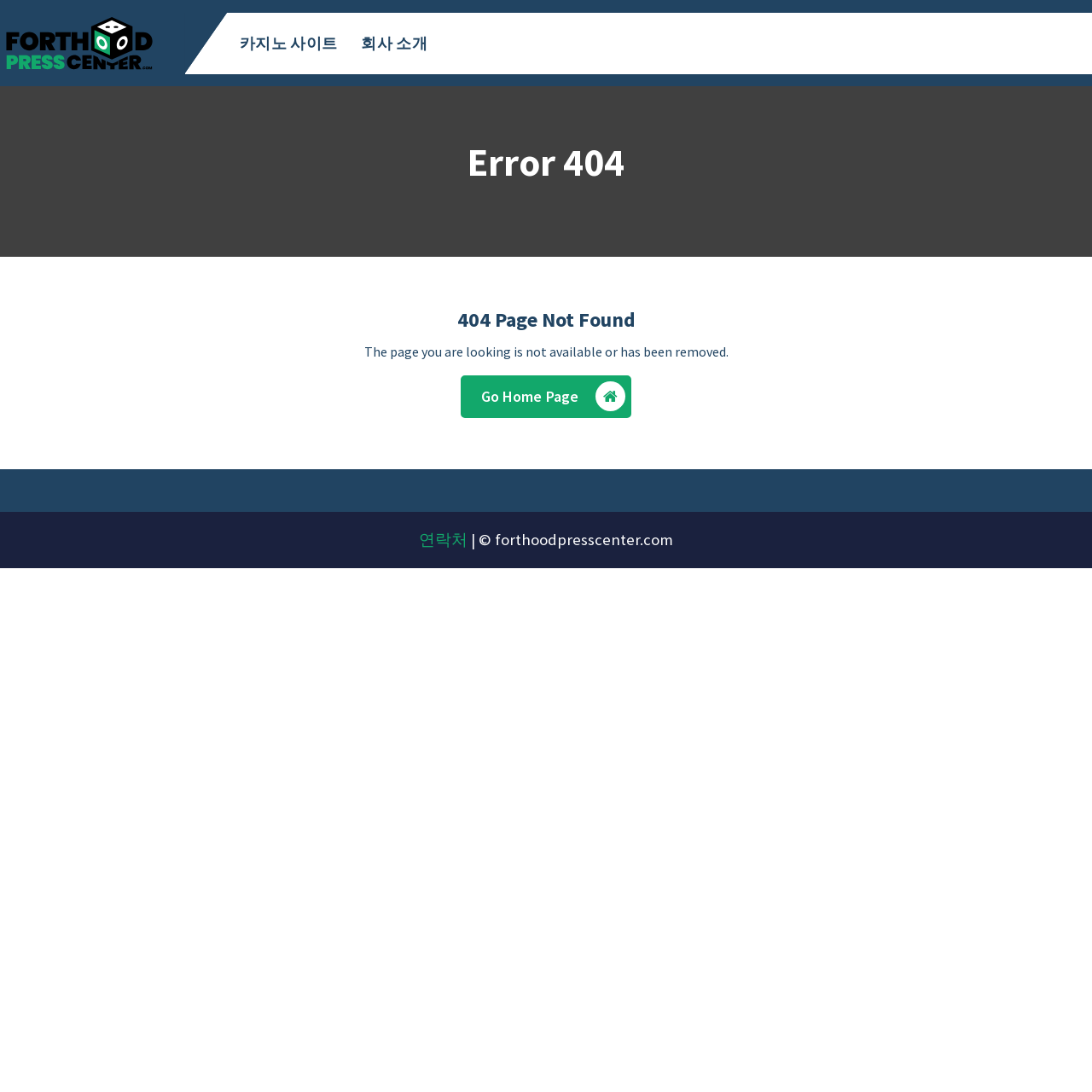What is the position of the '회사 소개' link relative to the '카지노 사이트' link?
From the details in the image, provide a complete and detailed answer to the question.

I compared the bounding box coordinates of the two link elements and found that the '회사 소개' link has a larger x1 value than the '카지노 사이트' link, indicating that it is positioned to the right of the '카지노 사이트' link.